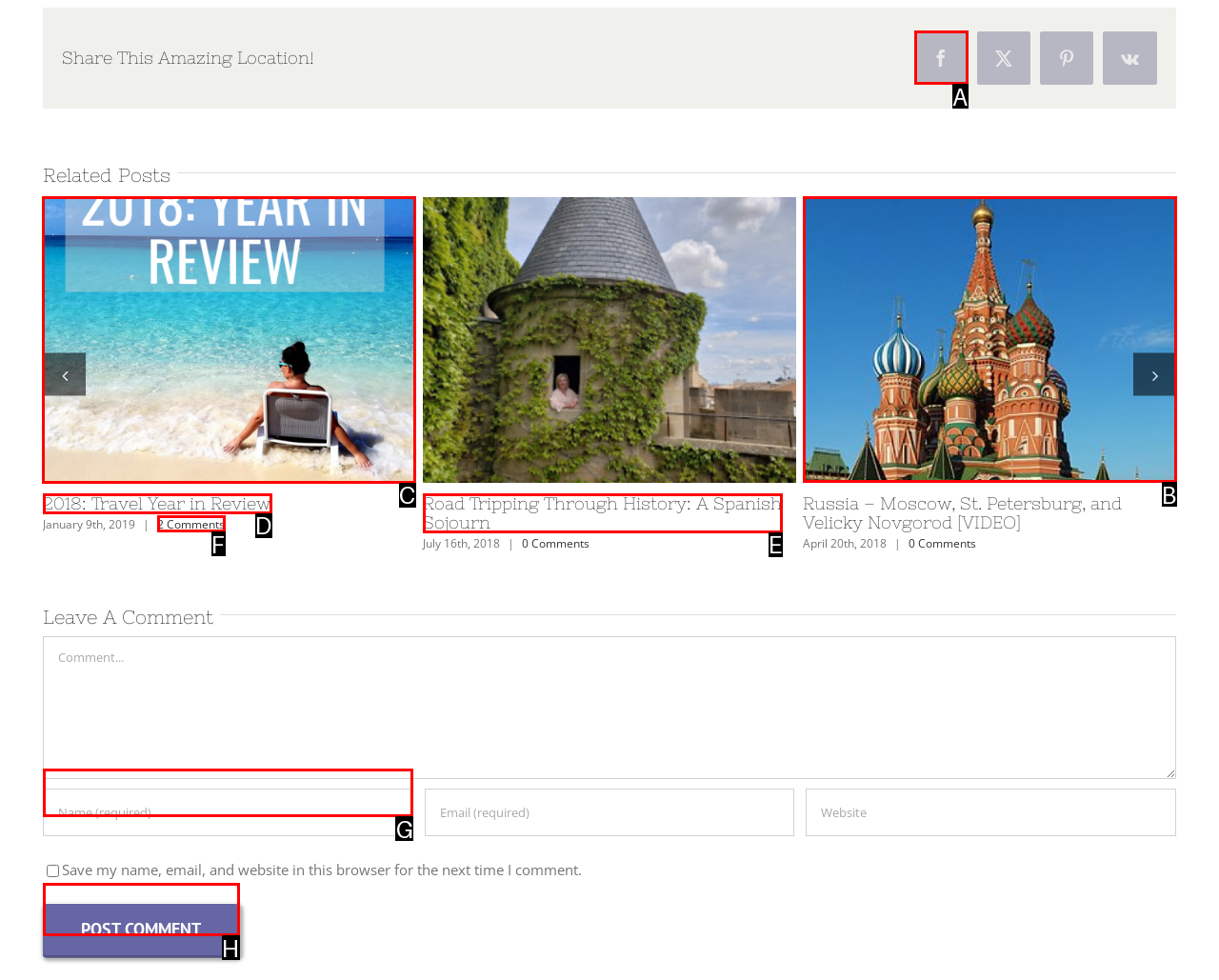Tell me the correct option to click for this task: View the first related post
Write down the option's letter from the given choices.

C